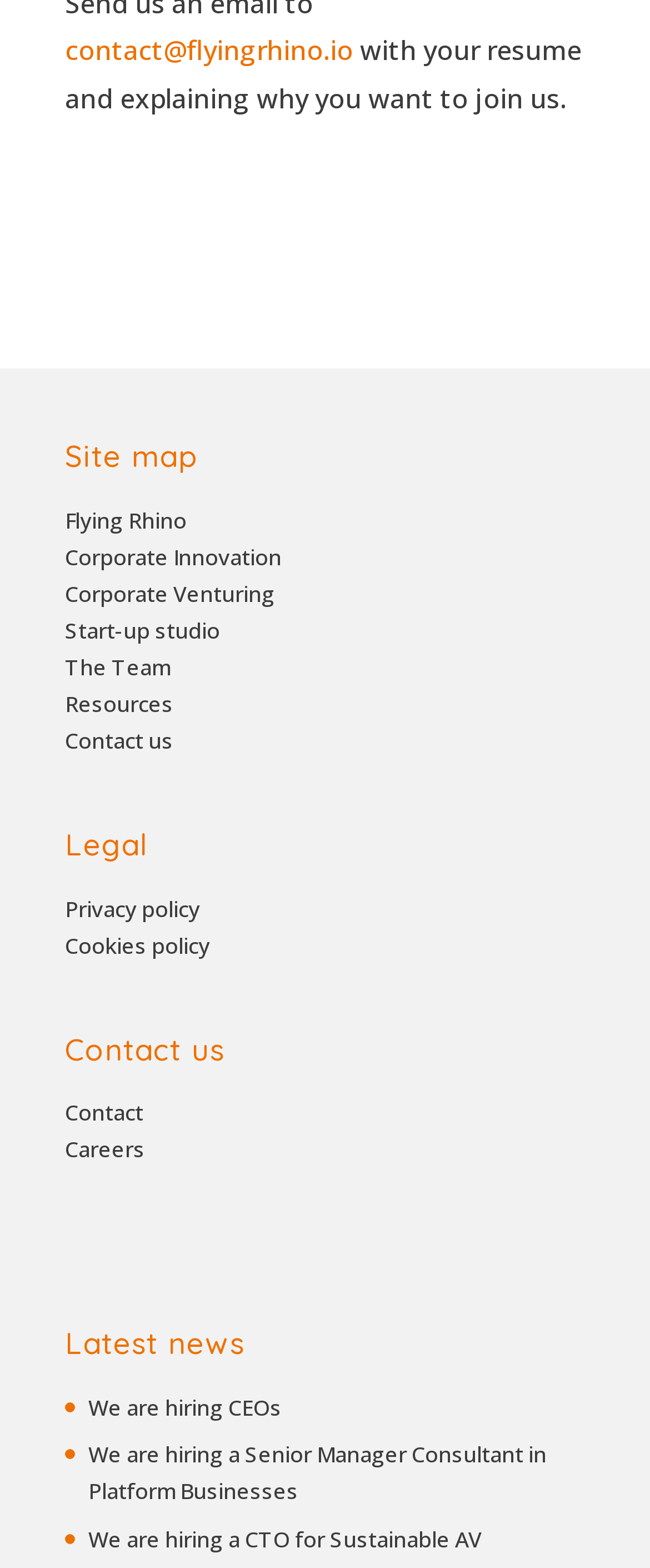Identify the bounding box of the UI element described as follows: "Start-up studio". Provide the coordinates as four float numbers in the range of 0 to 1 [left, top, right, bottom].

[0.1, 0.393, 0.338, 0.412]